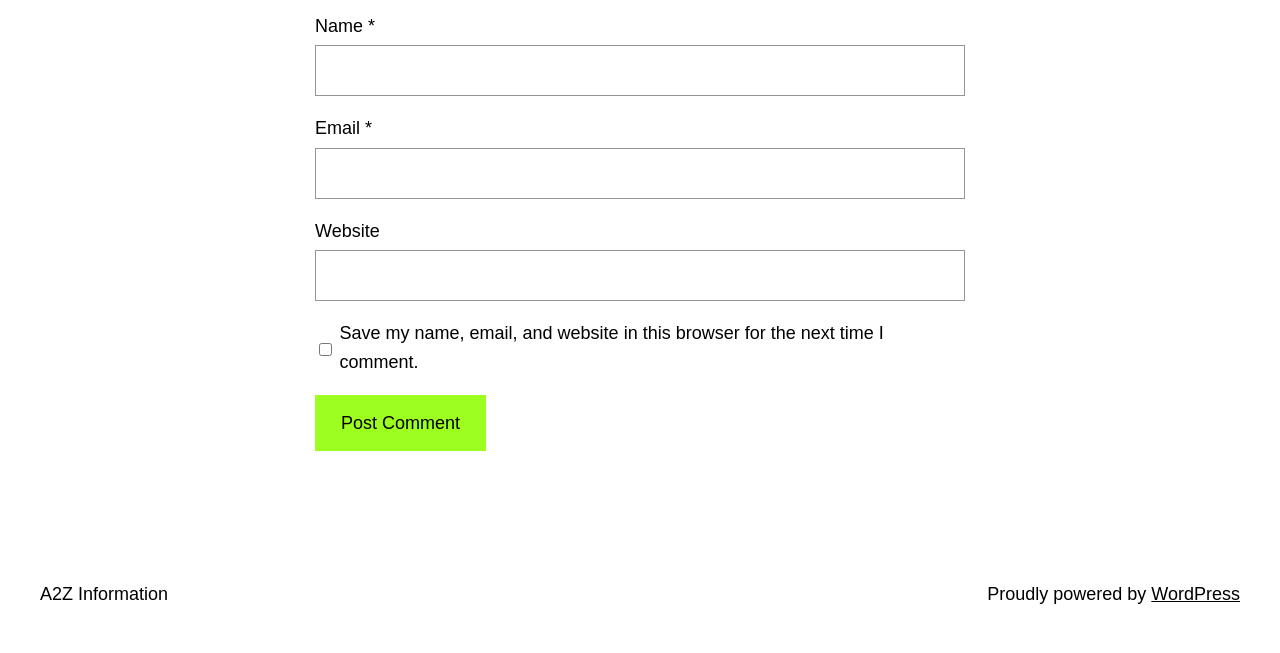Locate the bounding box of the user interface element based on this description: "parent_node: Email * aria-describedby="email-notes" name="email"".

[0.246, 0.226, 0.754, 0.304]